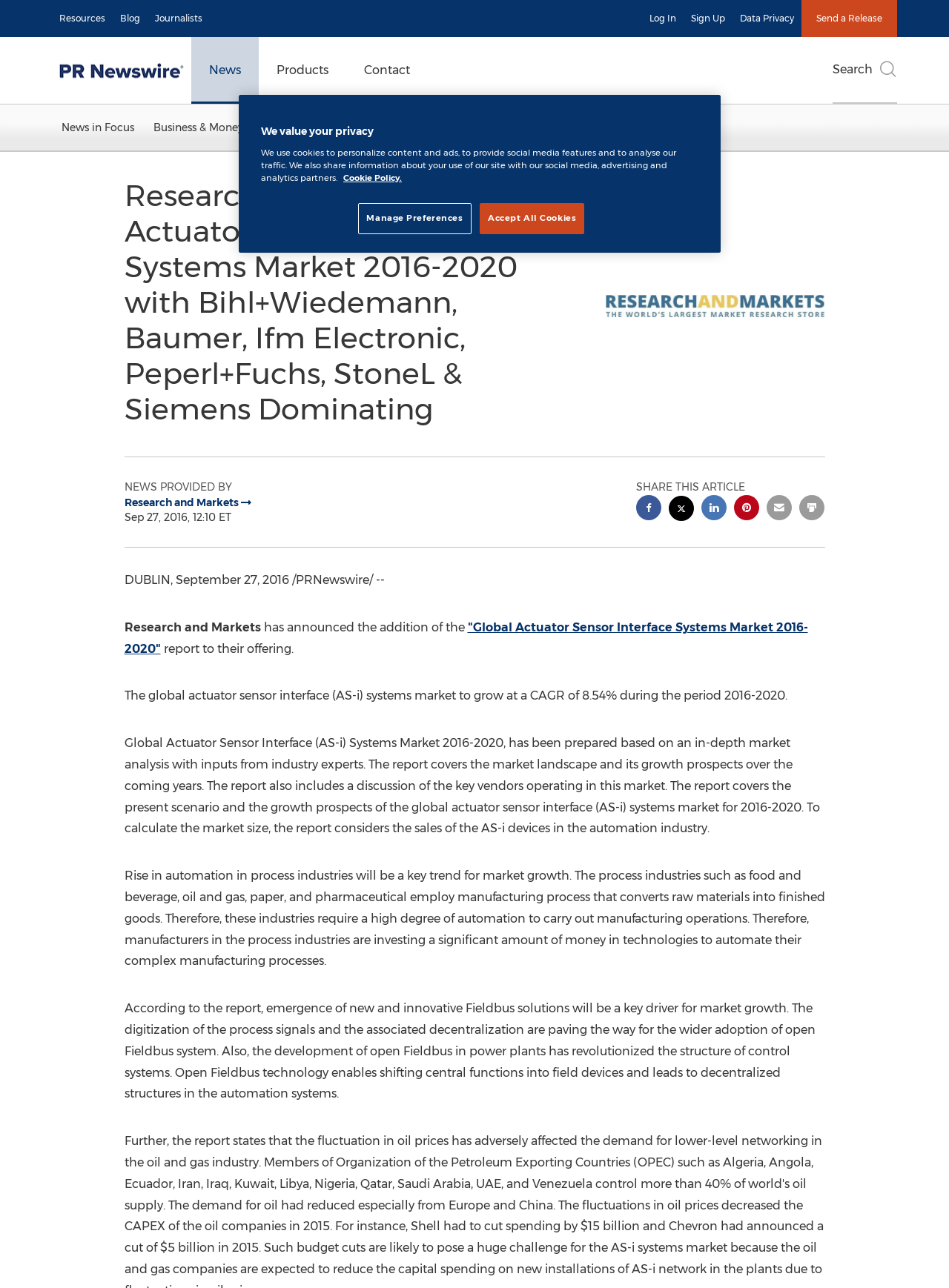What is the industry that employs manufacturing processes that require a high degree of automation?
Using the visual information from the image, give a one-word or short-phrase answer.

Process industries